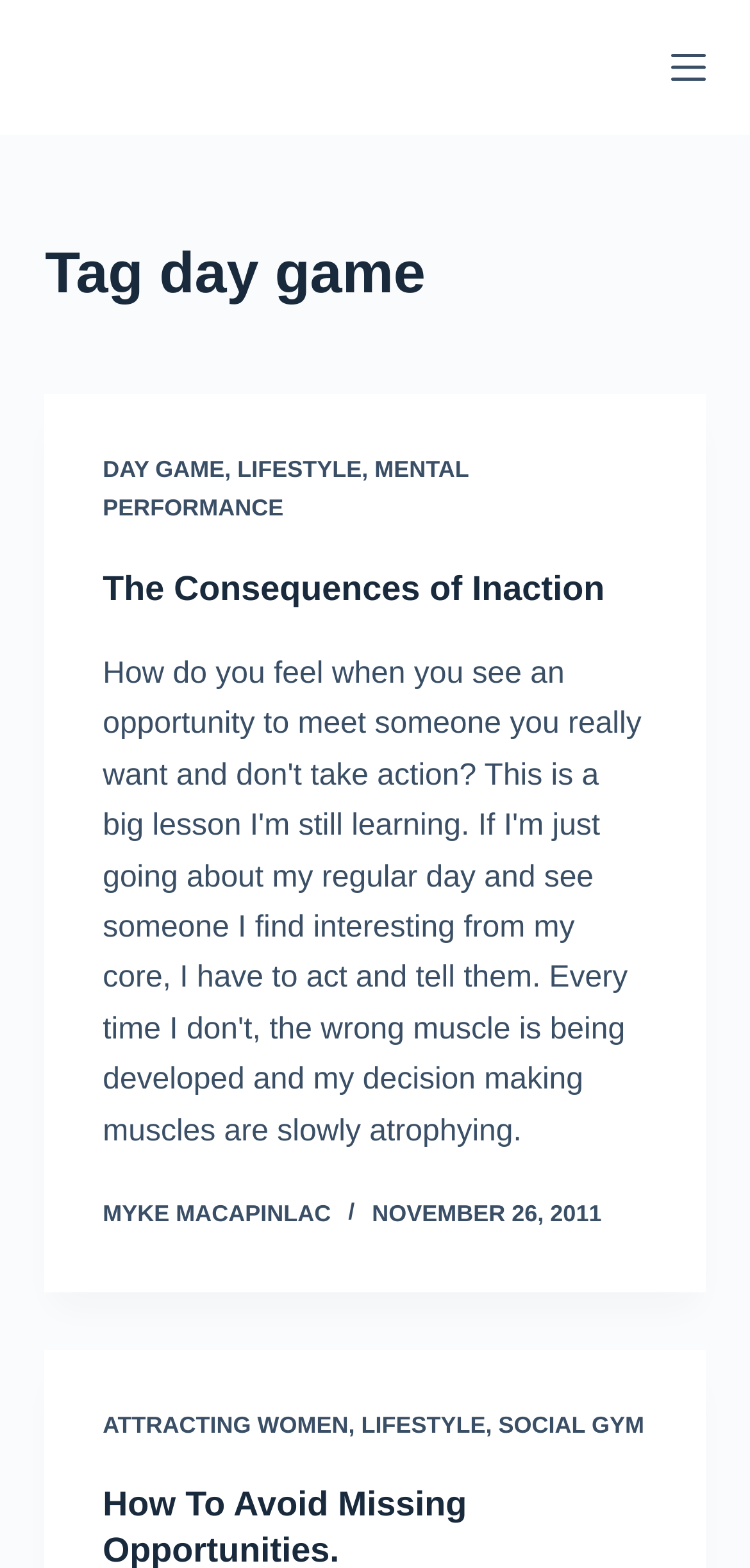Please identify the bounding box coordinates of the element that needs to be clicked to perform the following instruction: "check out the ATTRACTING WOMEN article".

[0.137, 0.9, 0.465, 0.917]